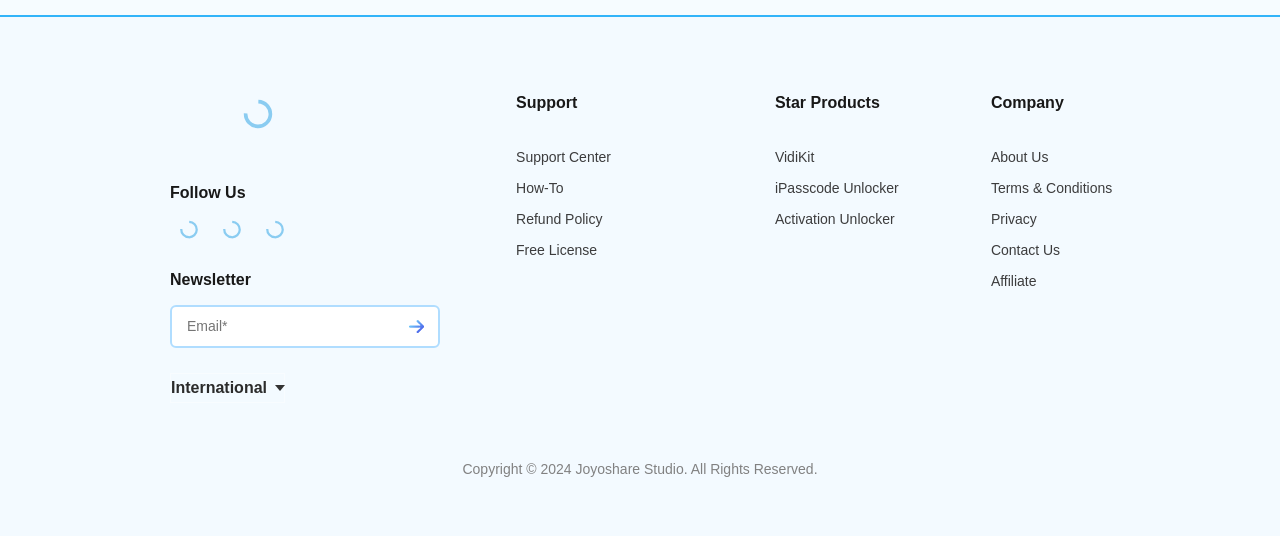What is the company name?
Please respond to the question thoroughly and include all relevant details.

The company name can be found in the logo at the top left corner of the webpage, which is an image with the text 'Joyoshare logo'.